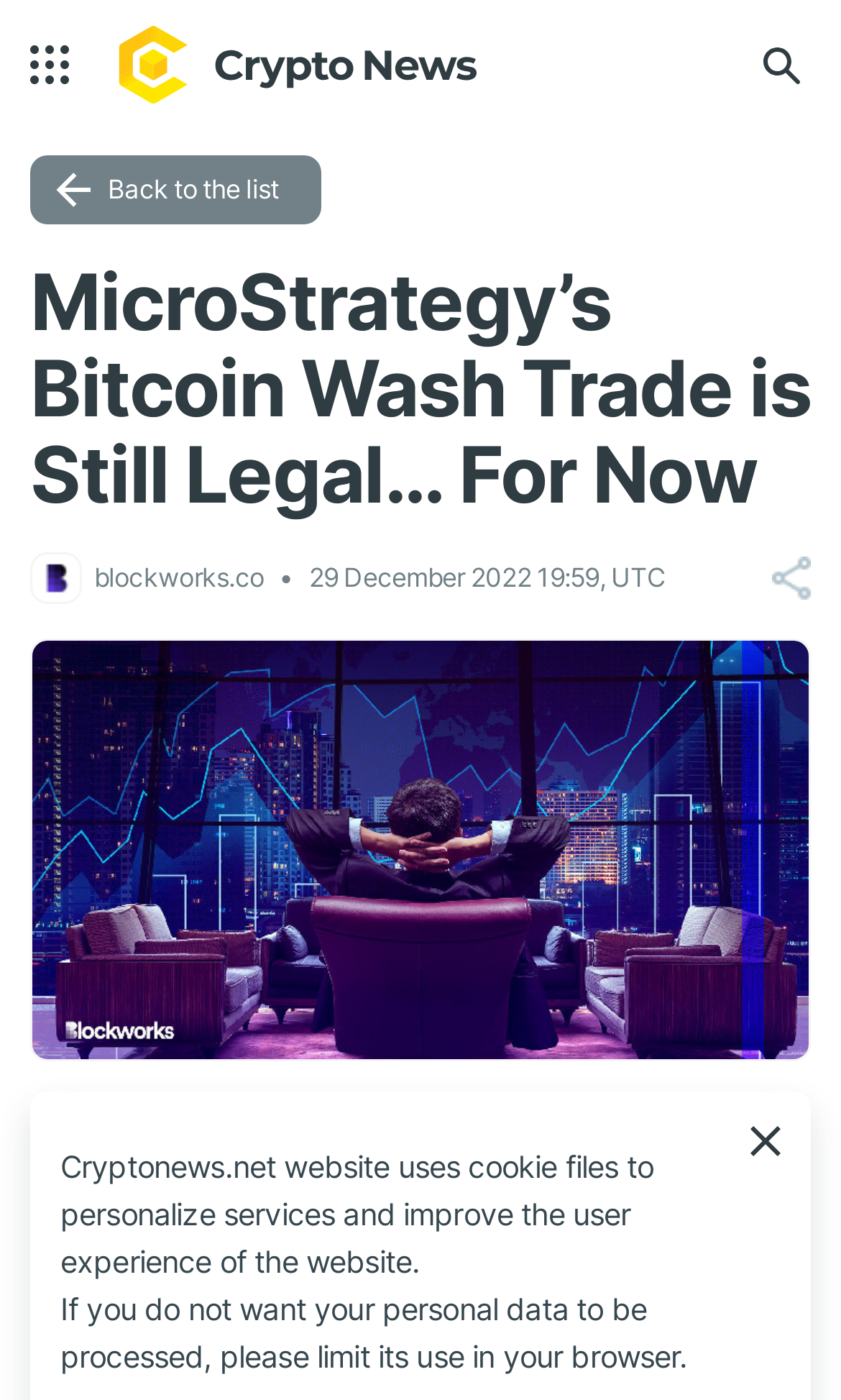With reference to the image, please provide a detailed answer to the following question: What is the purpose of the cookie notification?

I read the text elements at the bottom of the webpage and found a notification about cookies, which informs users that the website uses cookies to personalize services and improve the user experience, and provides an option to limit data processing in the browser.